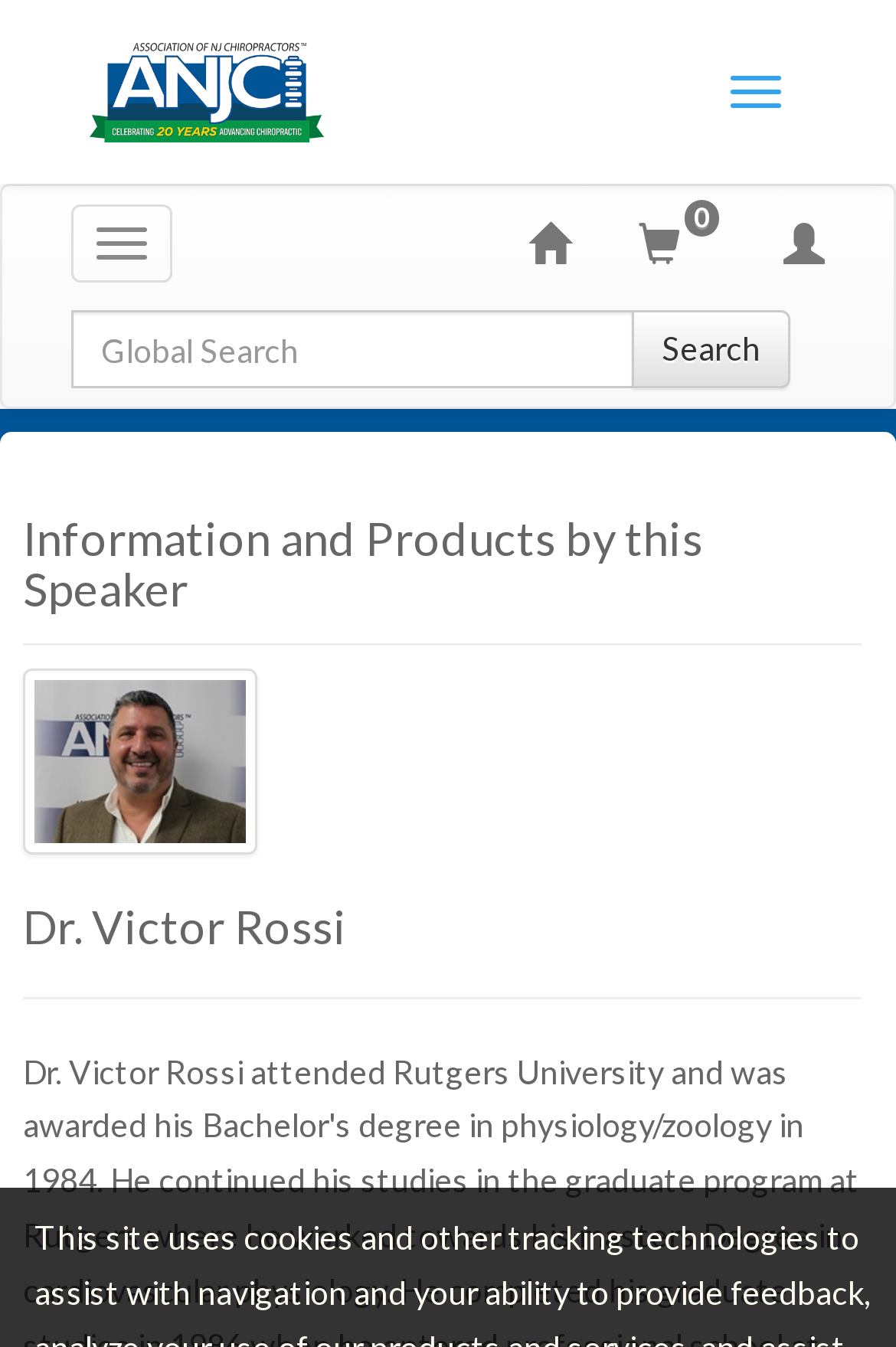Determine the bounding box coordinates of the clickable element necessary to fulfill the instruction: "Click the toggle navigation button". Provide the coordinates as four float numbers within the 0 to 1 range, i.e., [left, top, right, bottom].

[0.079, 0.152, 0.192, 0.21]